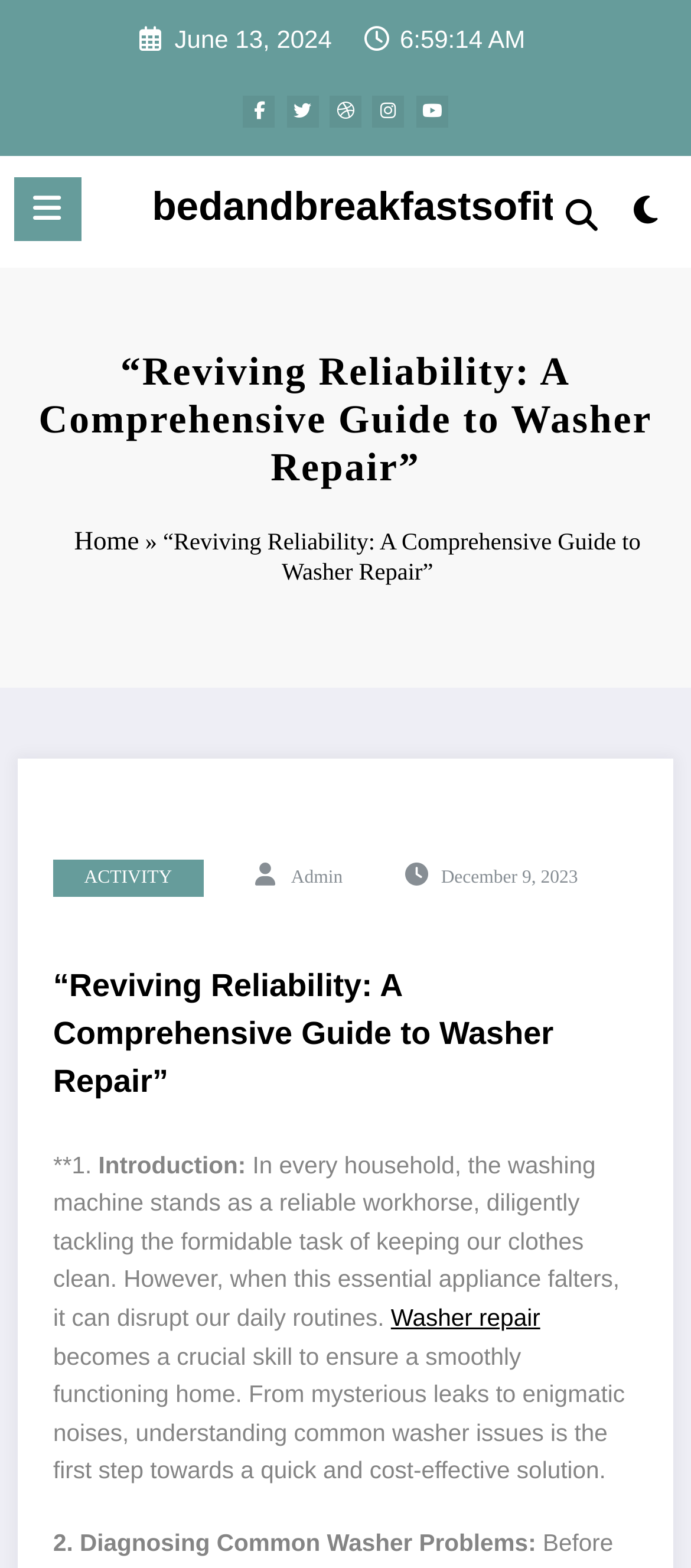What is the topic of the webpage?
Please provide a single word or phrase as your answer based on the image.

Washer repair